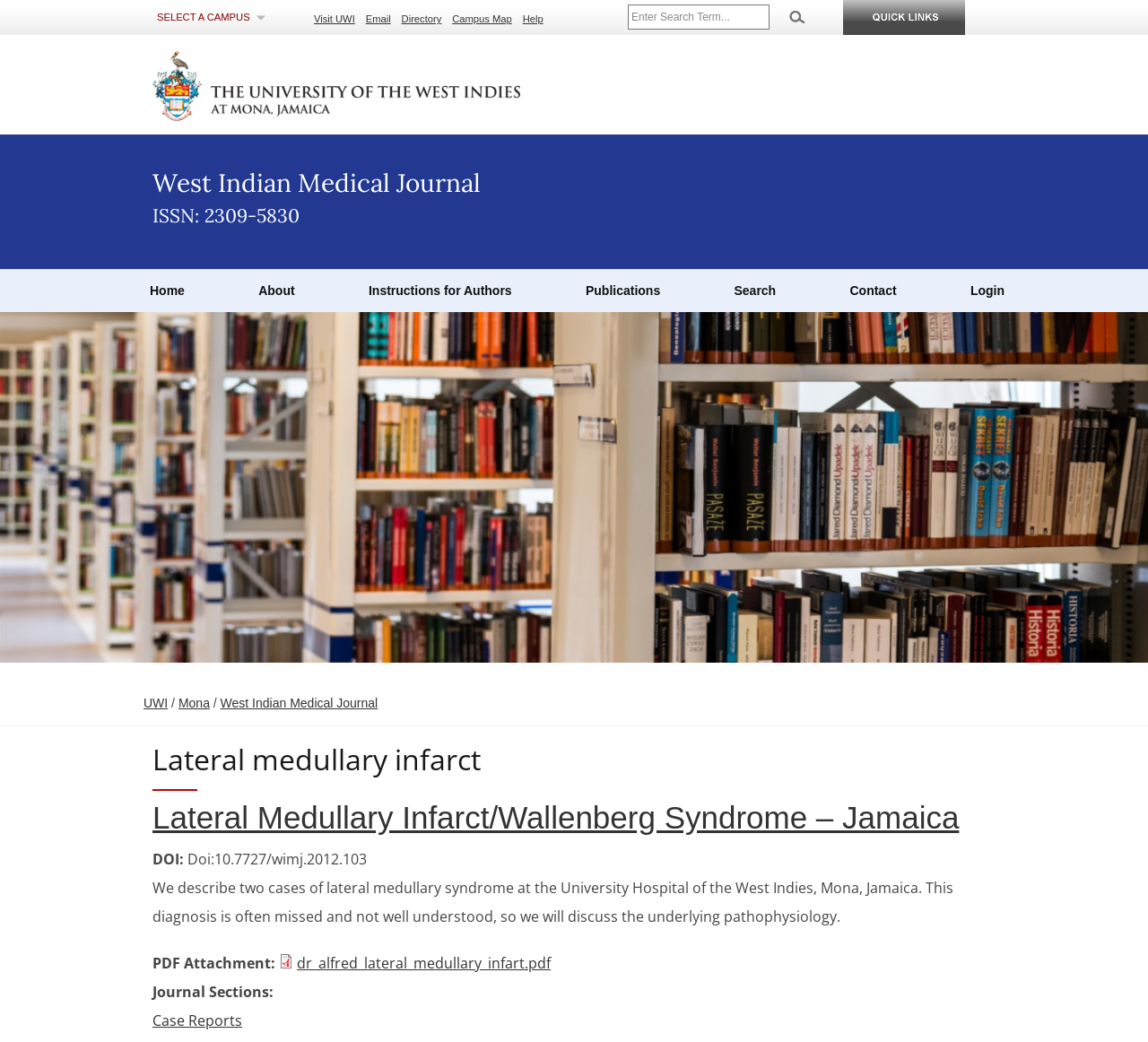Please locate the clickable area by providing the bounding box coordinates to follow this instruction: "Visit UWI".

[0.273, 0.013, 0.309, 0.023]